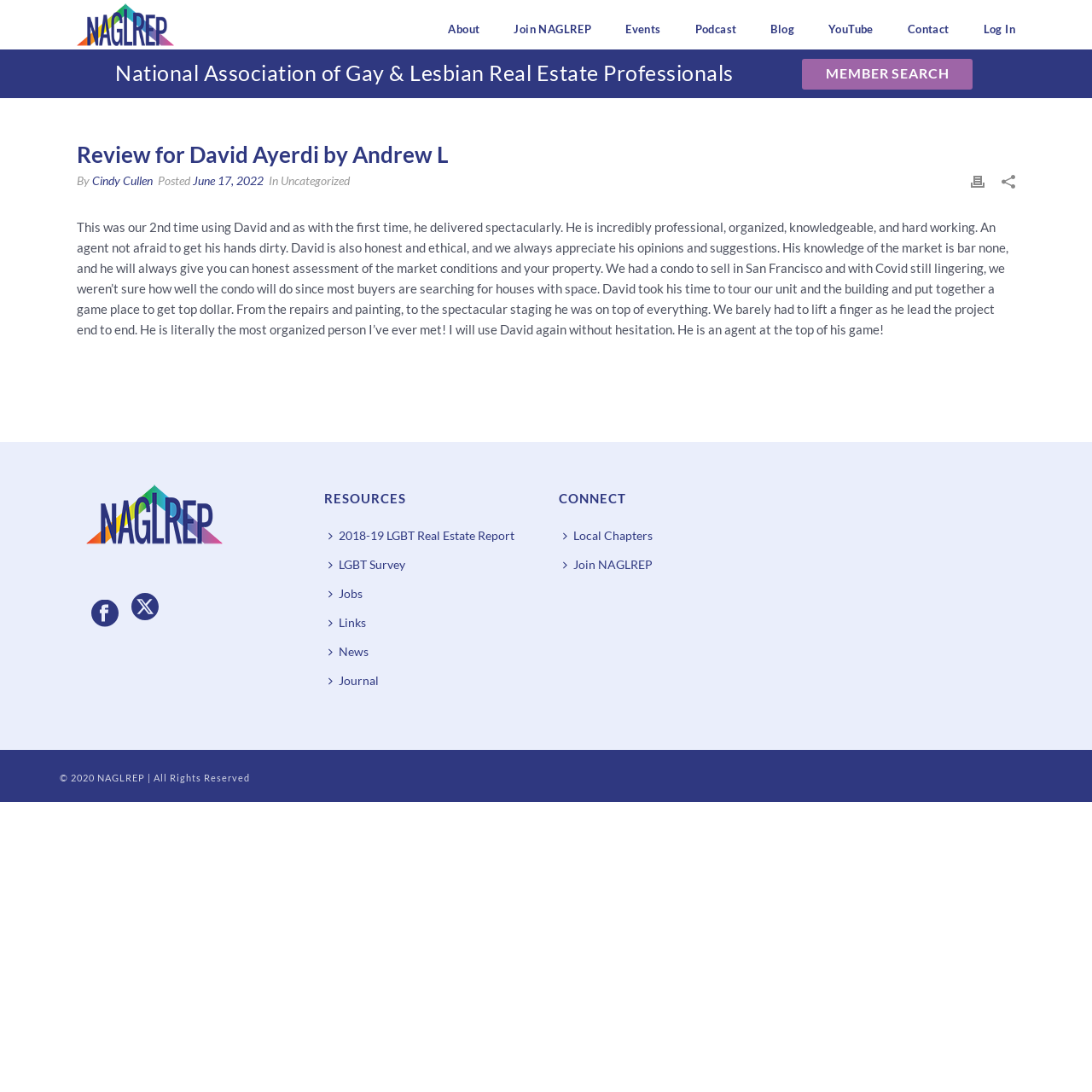Identify the bounding box coordinates necessary to click and complete the given instruction: "go back to previous page".

None